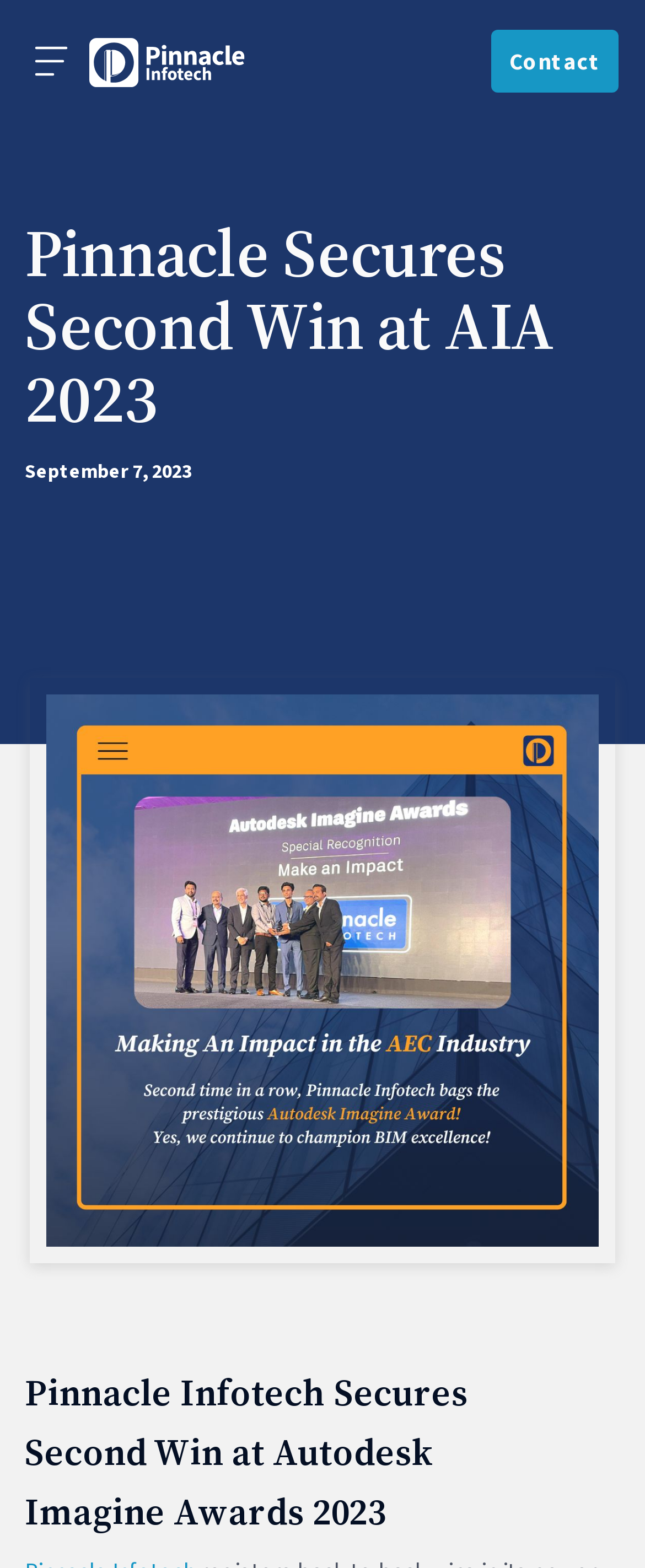How many links are there in the top navigation bar?
Based on the image, give a concise answer in the form of a single word or short phrase.

2